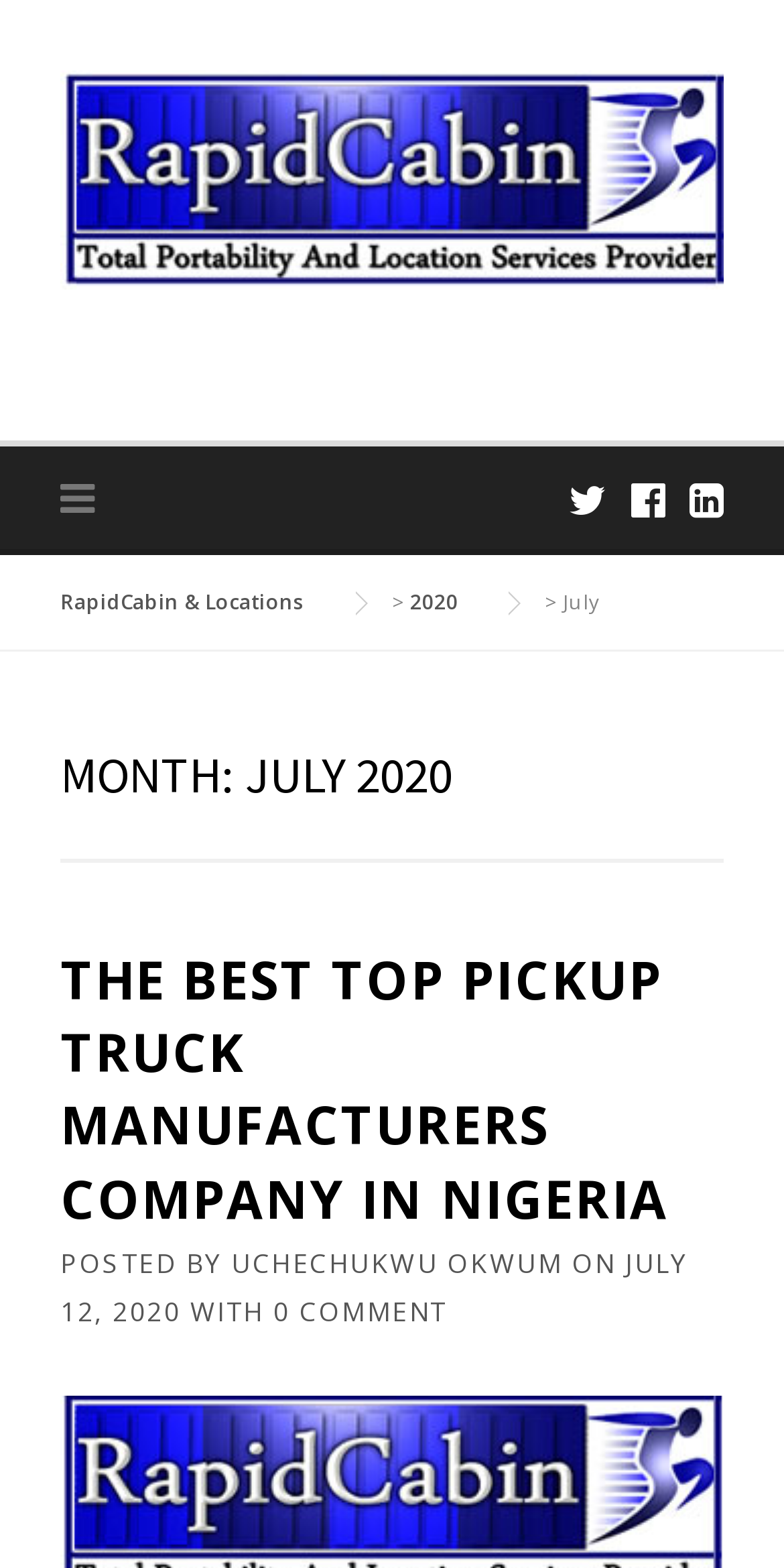Refer to the image and provide a thorough answer to this question:
What is the date of the post?

I determined the answer by looking at the link 'JULY 12, 2020' which indicates the date of the post.